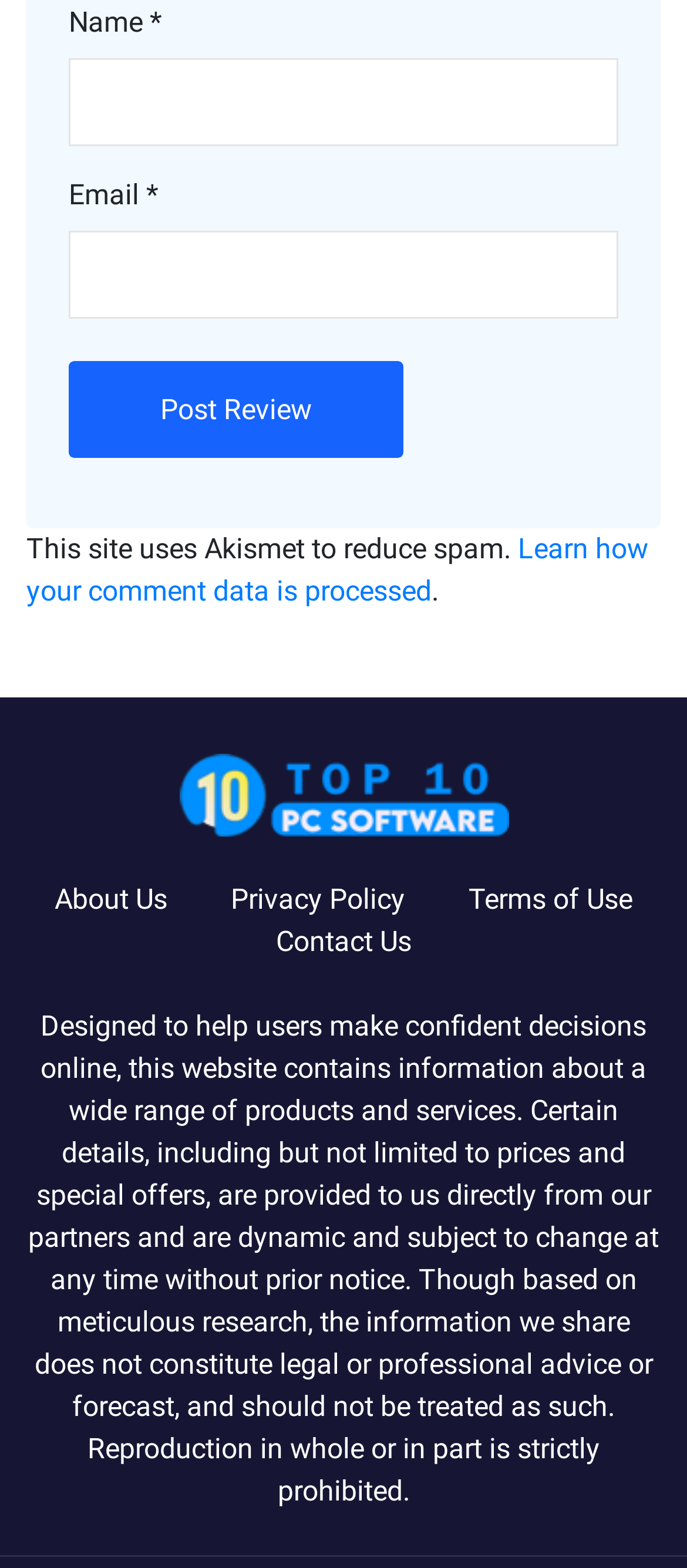What is required to post a review? Observe the screenshot and provide a one-word or short phrase answer.

Name and Email